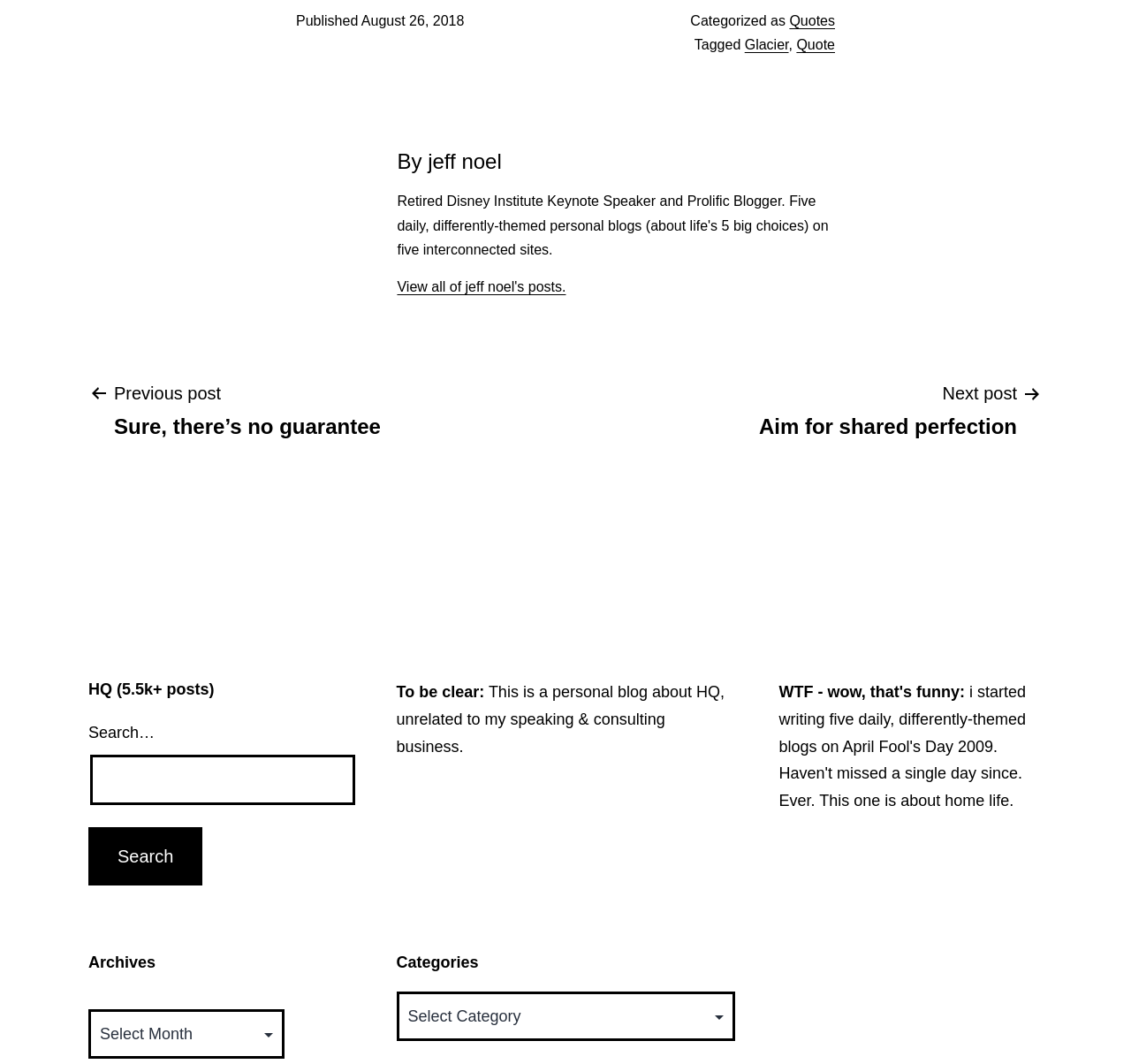Who is the author of the post?
Please use the visual content to give a single word or phrase answer.

jeff noel